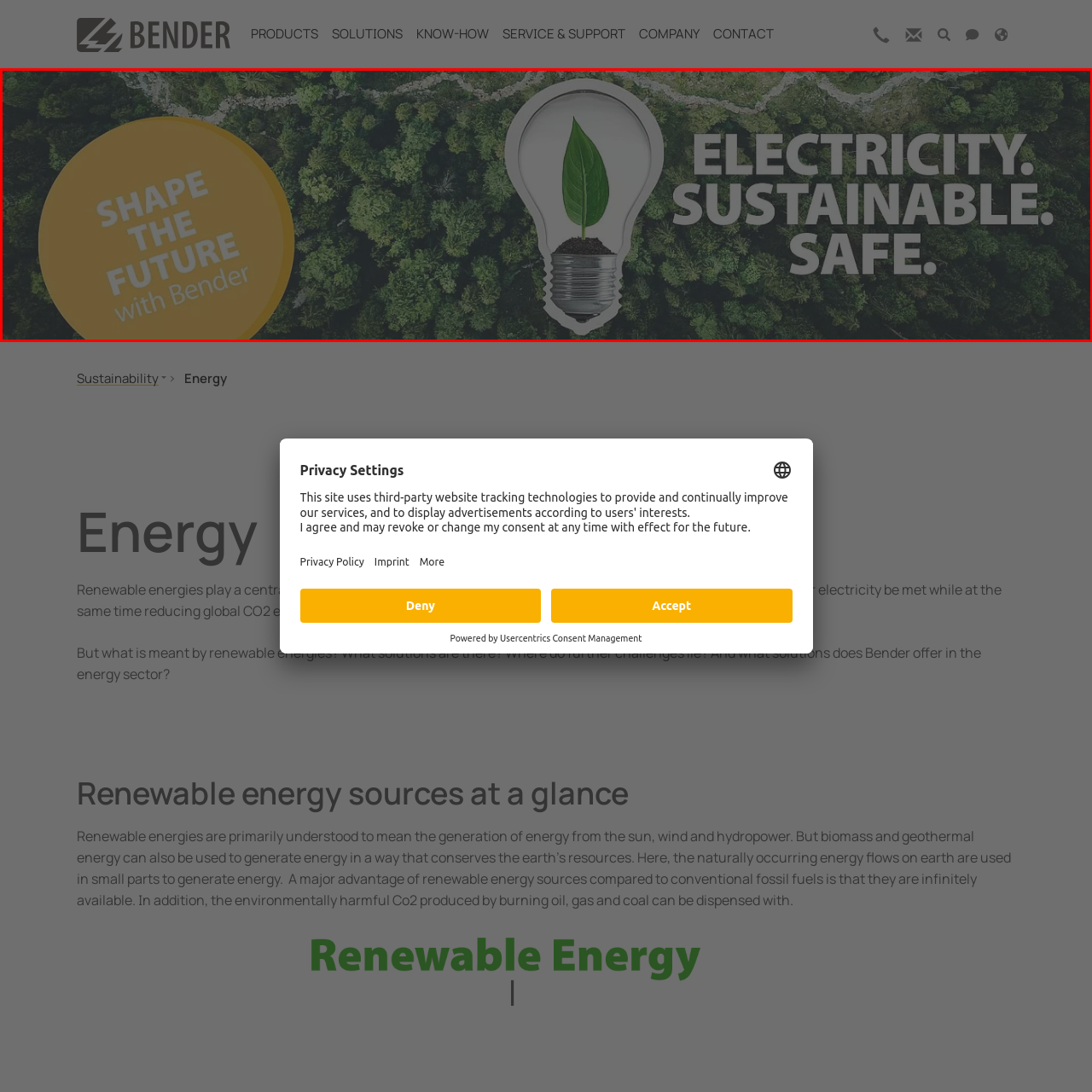Concentrate on the image section marked by the red rectangle and answer the following question comprehensively, using details from the image: What is the theme of the image?

The caption describes the image as a 'visually striking design promoting sustainability in energy', and the various elements of the image, such as the green leaf incorporated into the lightbulb and the background of a lush, green forest, all convey a message about the harmony between energy production and environmental stewardship.